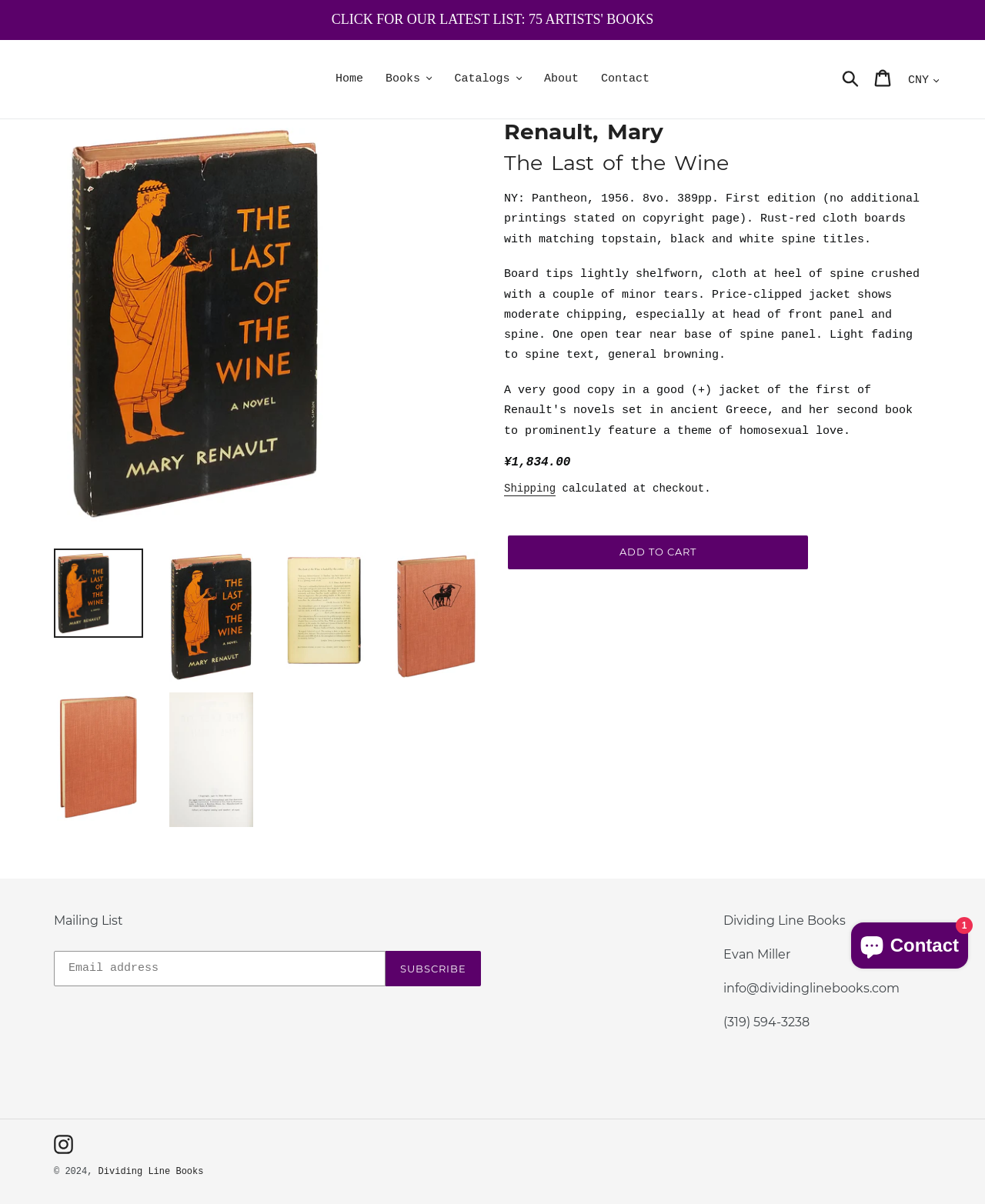Please determine the bounding box coordinates of the element's region to click for the following instruction: "Check recent posts".

None